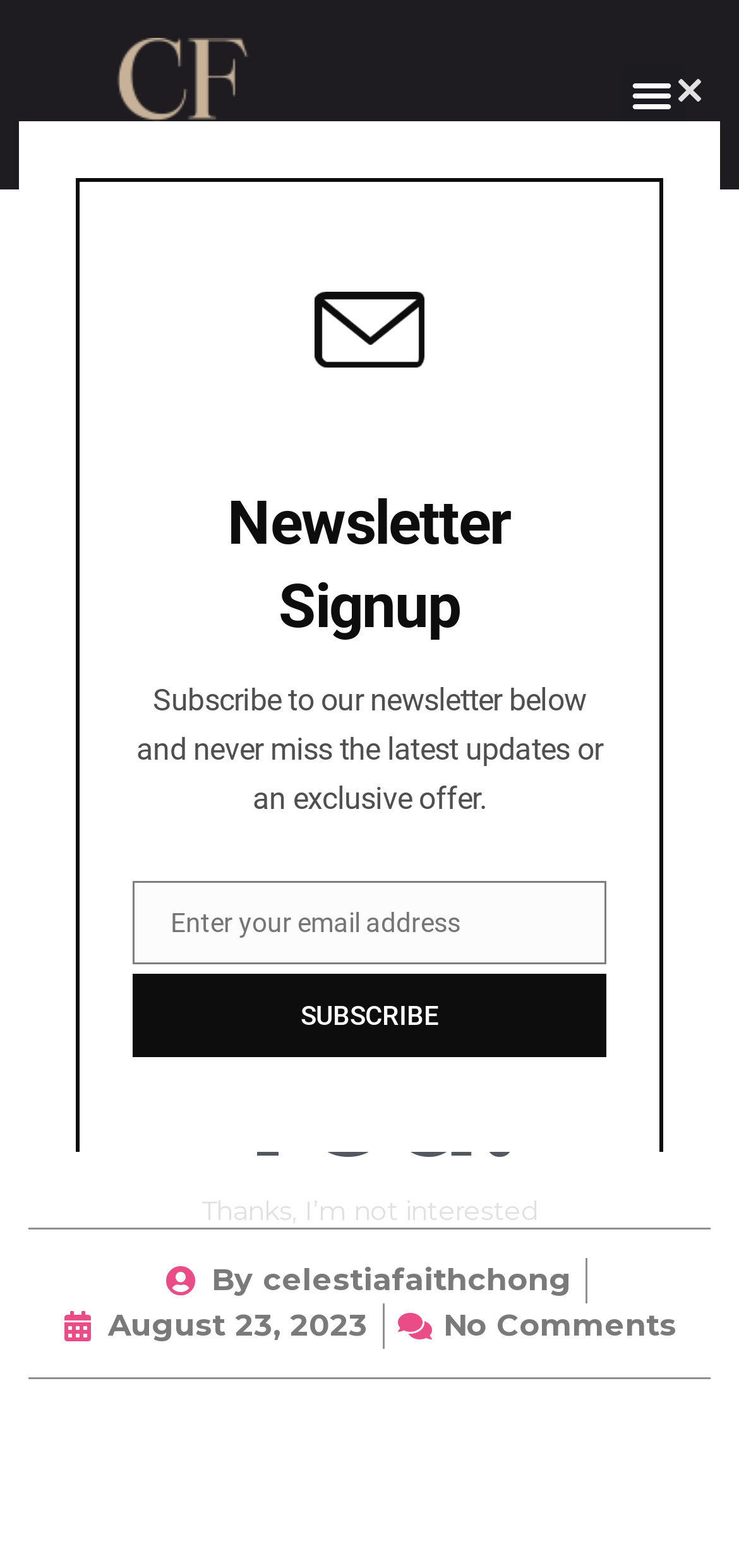Please identify the bounding box coordinates of the element's region that needs to be clicked to fulfill the following instruction: "Click the link to view the post". The bounding box coordinates should consist of four float numbers between 0 and 1, i.e., [left, top, right, bottom].

[0.224, 0.802, 0.773, 0.831]